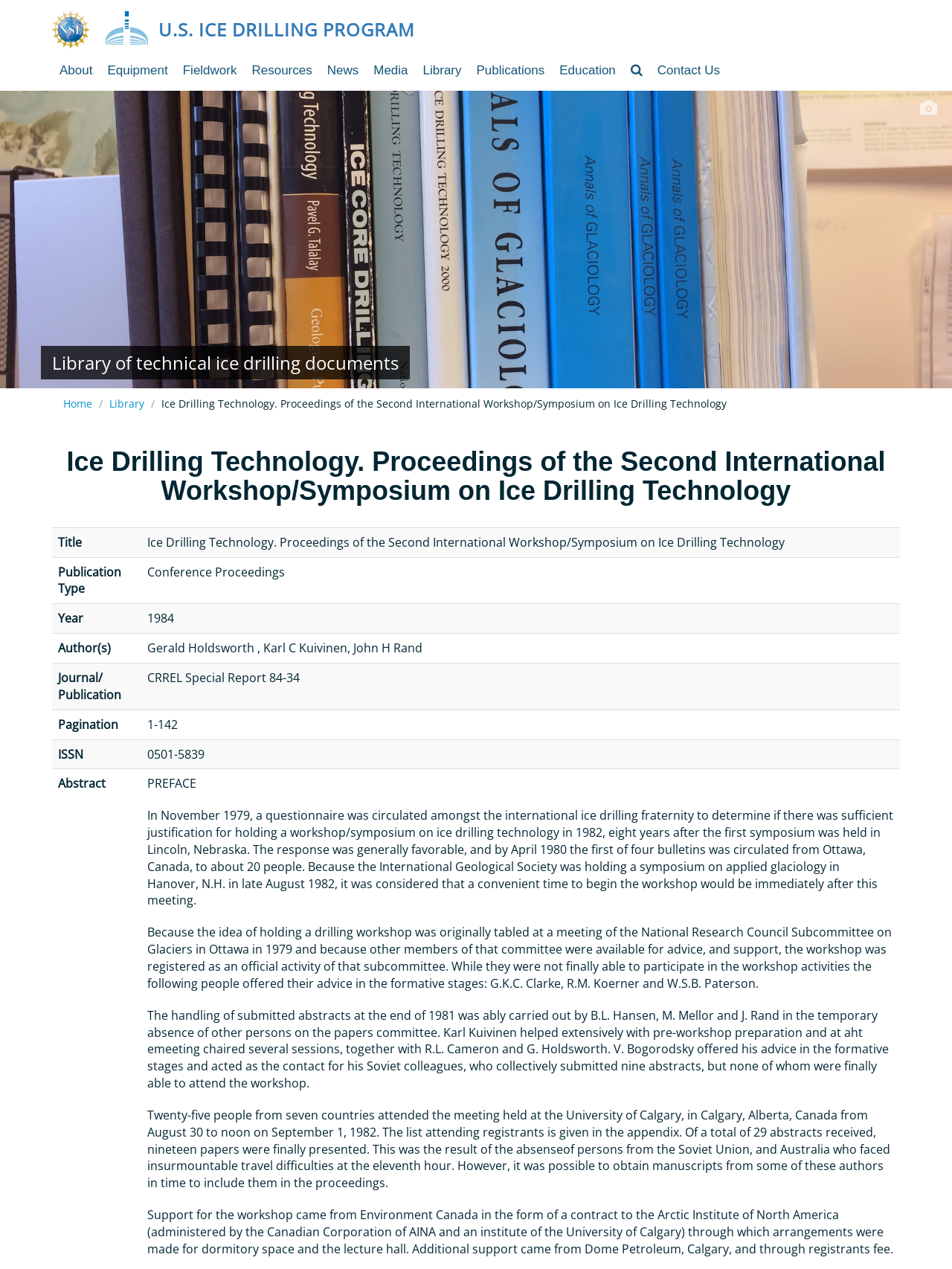Identify the bounding box coordinates for the element you need to click to achieve the following task: "Contact 'U.S. ICE DRILLING PROGRAM'". Provide the bounding box coordinates as four float numbers between 0 and 1, in the form [left, top, right, bottom].

[0.166, 0.016, 0.479, 0.031]